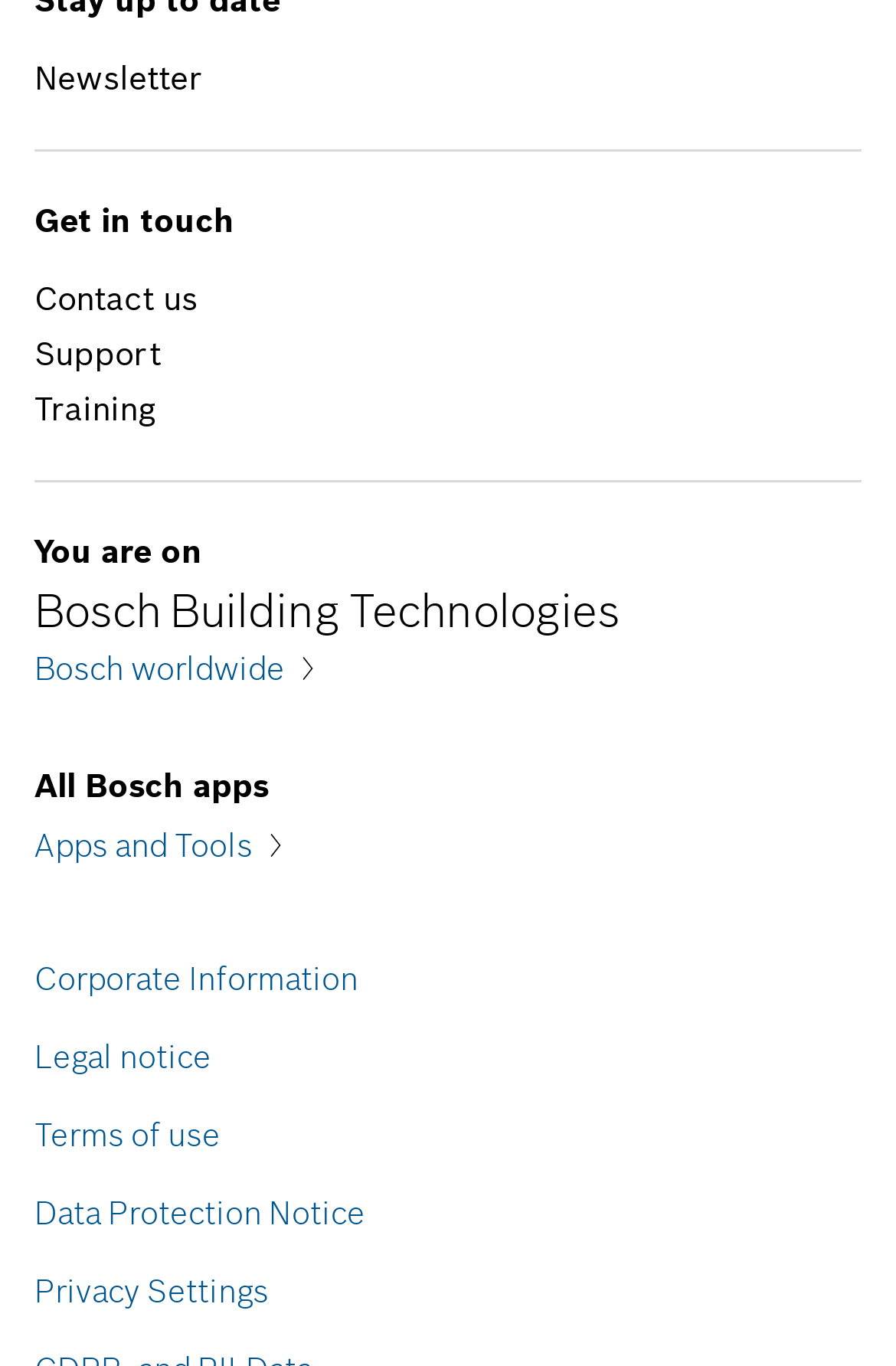Find the bounding box coordinates for the HTML element described as: "Support". The coordinates should consist of four float values between 0 and 1, i.e., [left, top, right, bottom].

[0.038, 0.243, 0.179, 0.274]